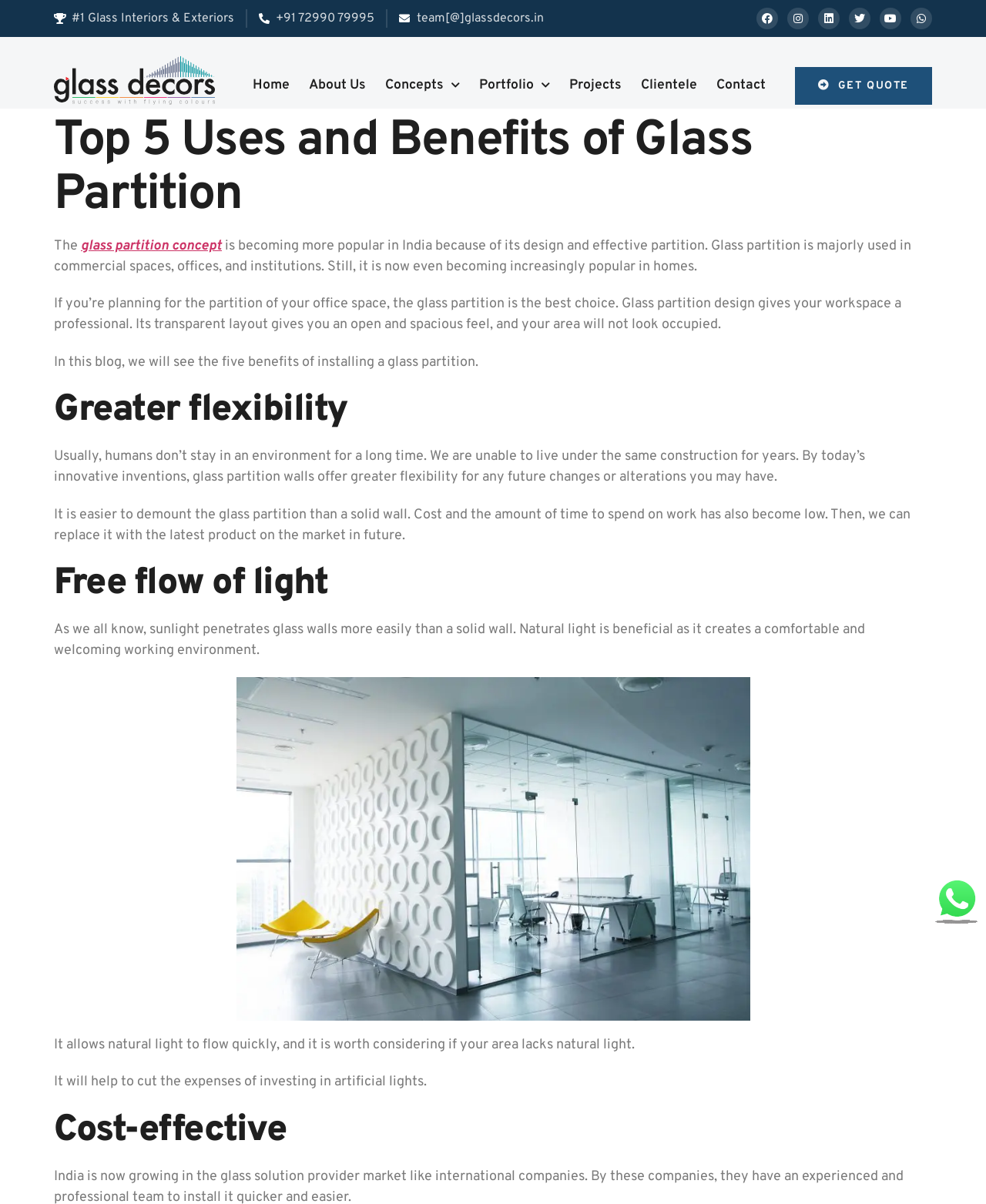Find the bounding box coordinates of the element to click in order to complete this instruction: "Call the phone number". The bounding box coordinates must be four float numbers between 0 and 1, denoted as [left, top, right, bottom].

[0.262, 0.008, 0.38, 0.023]